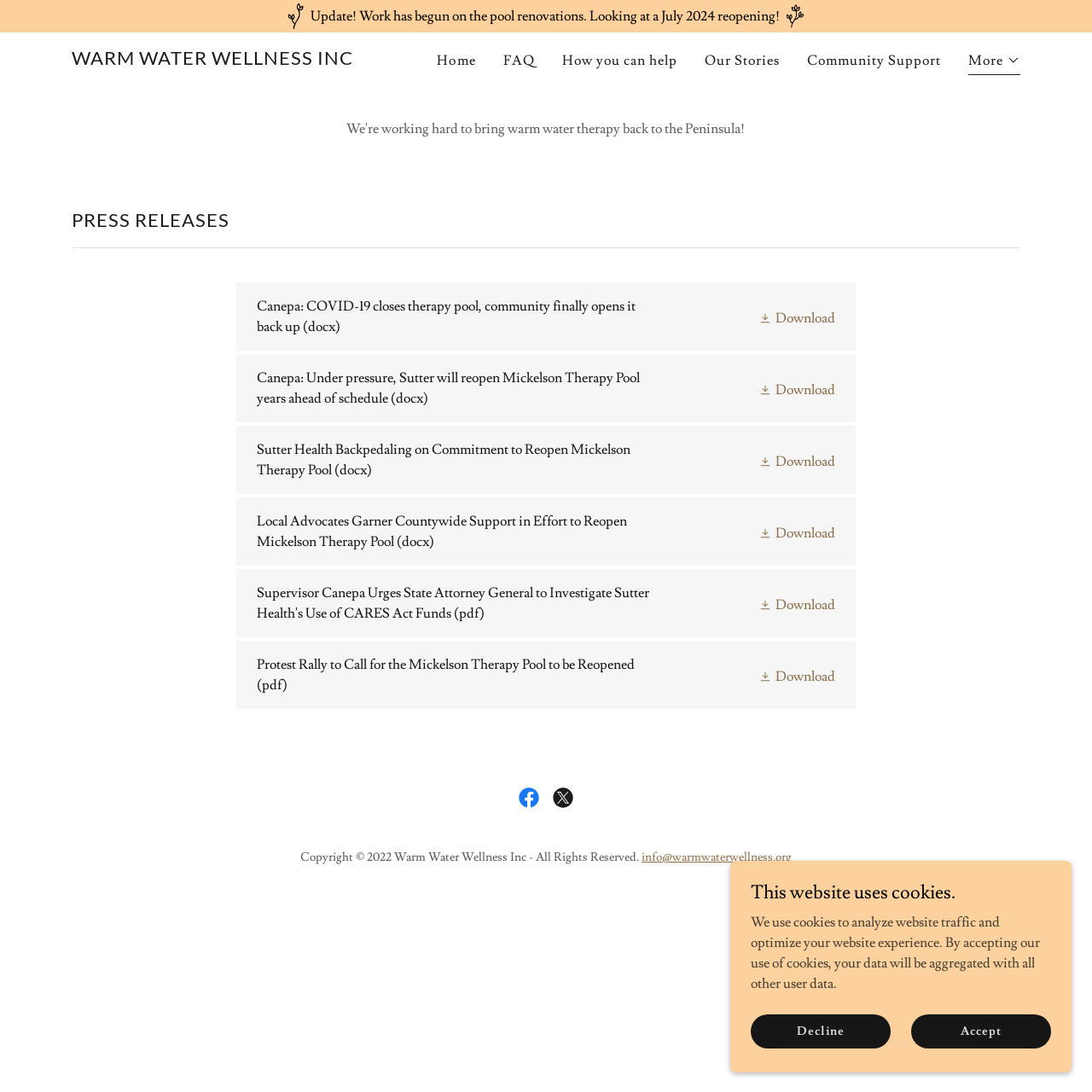Find the bounding box coordinates of the element to click in order to complete the given instruction: "View the 'Community Support' page."

[0.734, 0.041, 0.866, 0.07]